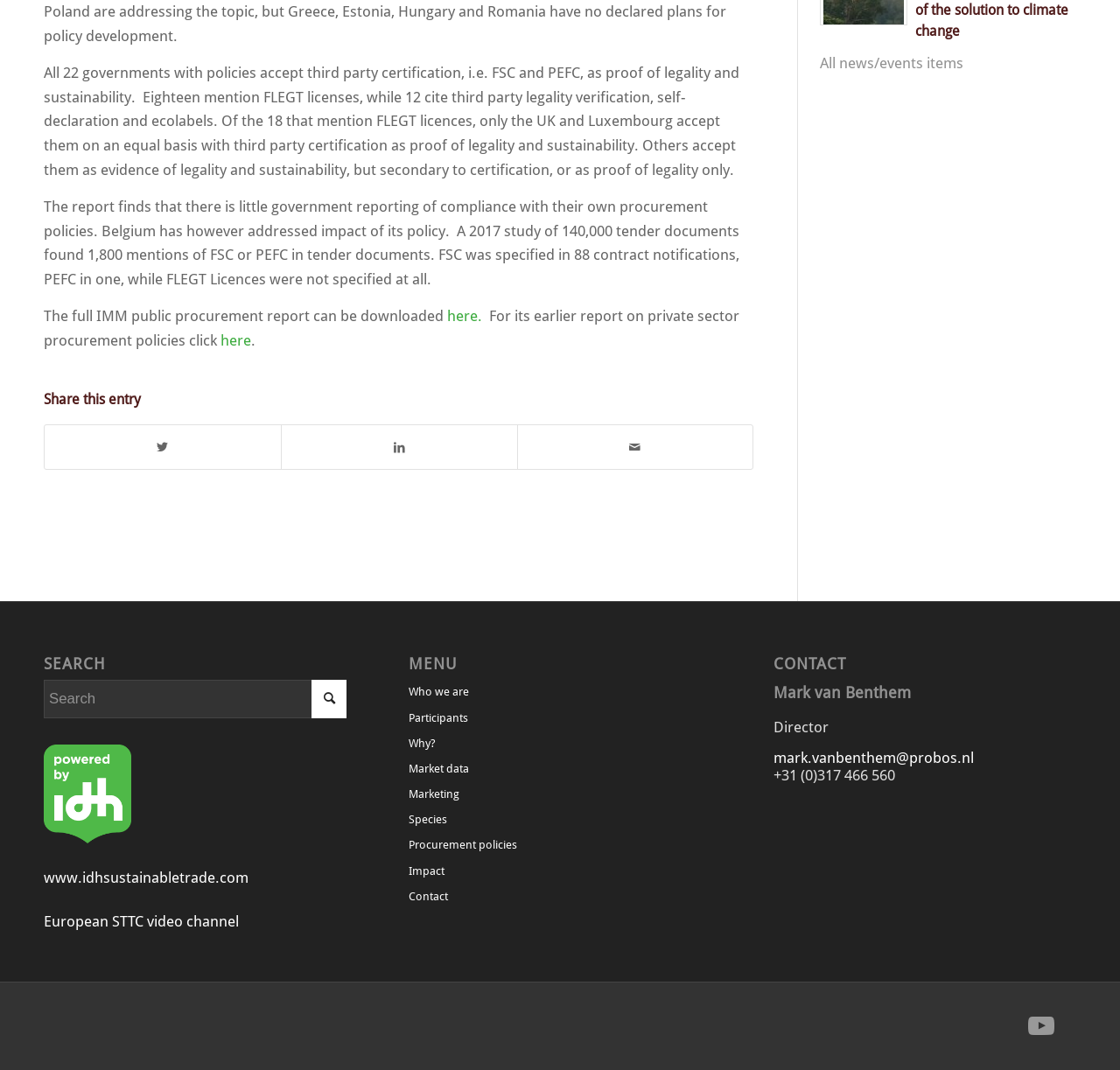How many governments mention FLEGT licenses?
Based on the image, give a concise answer in the form of a single word or short phrase.

18